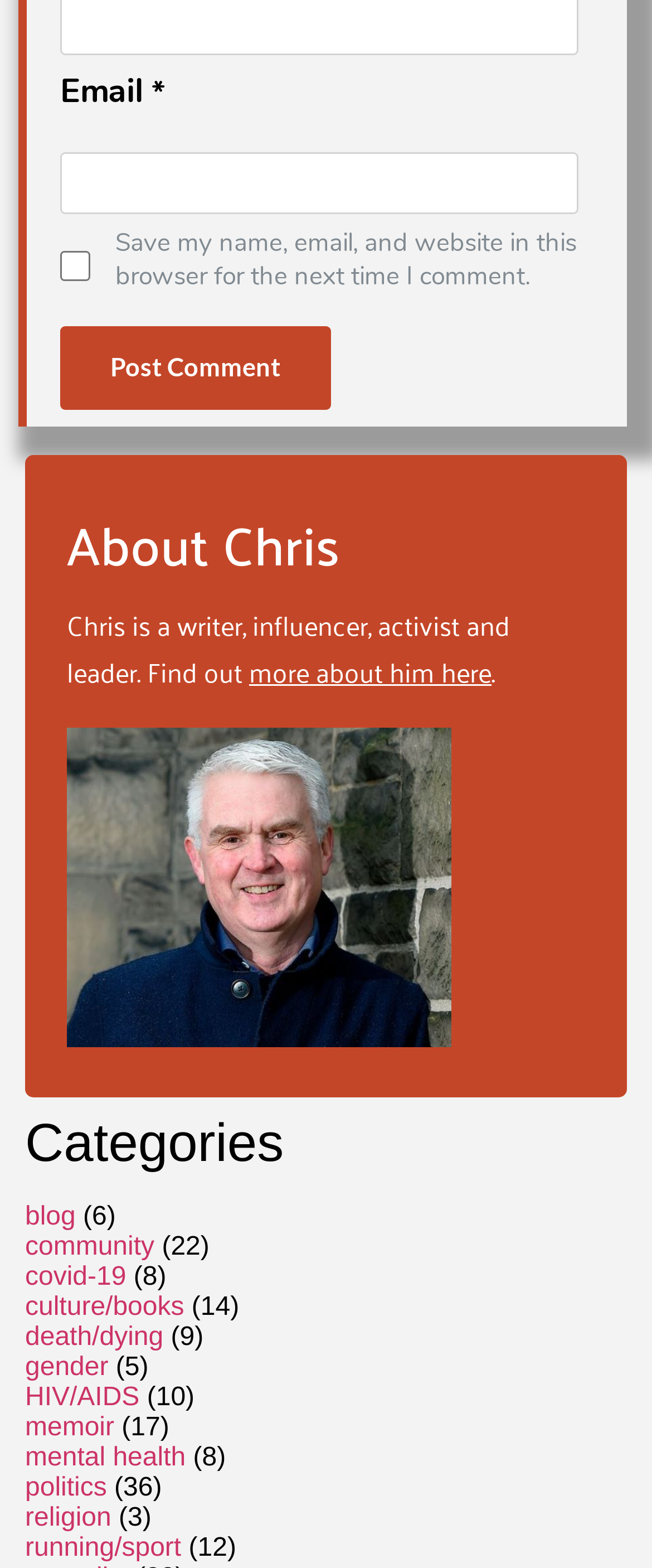Answer the following in one word or a short phrase: 
Is the checkbox 'Save my name, email, and website in this browser for the next time I comment.' checked by default?

No